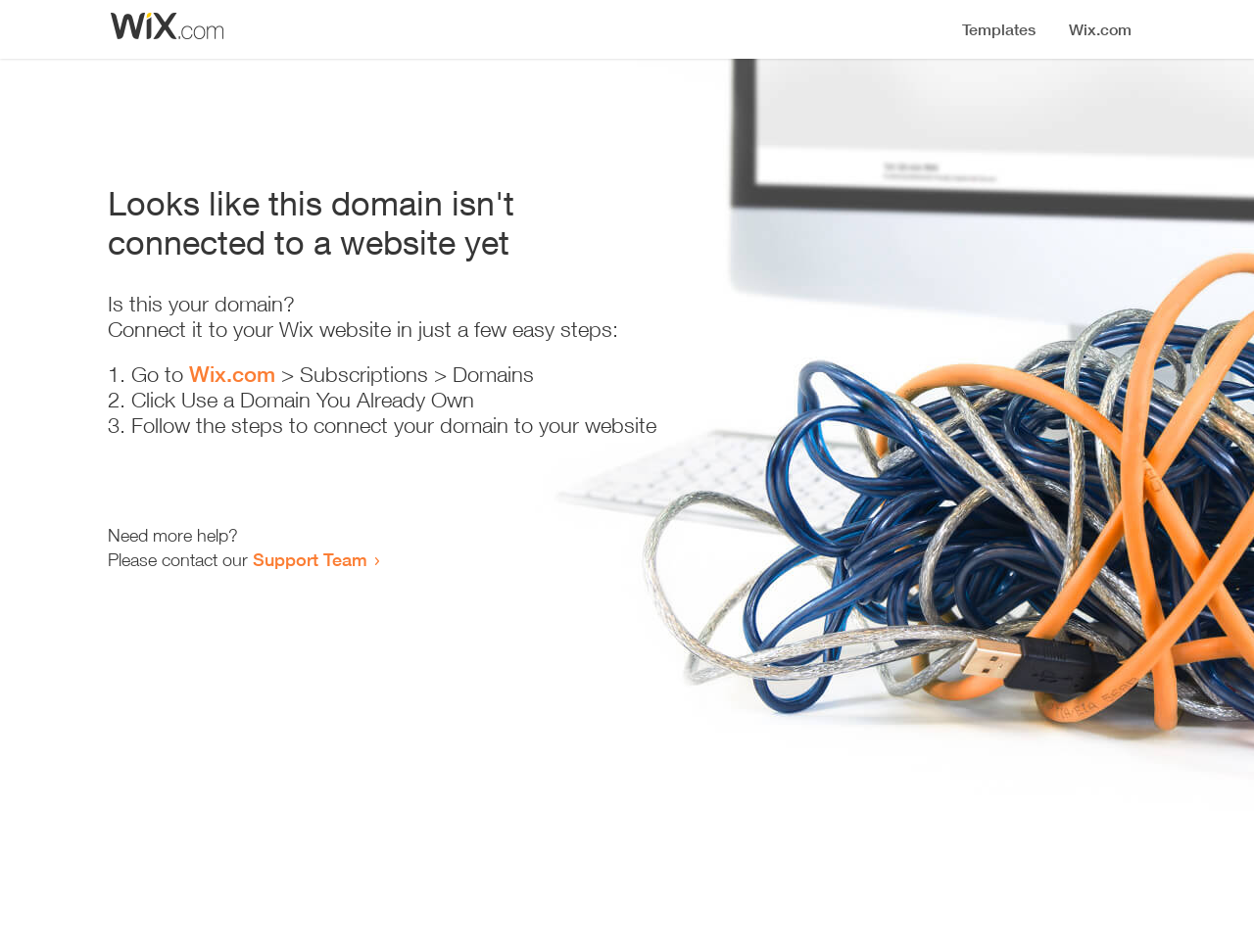What is the purpose of this webpage?
Look at the image and answer the question with a single word or phrase.

Domain connection guide